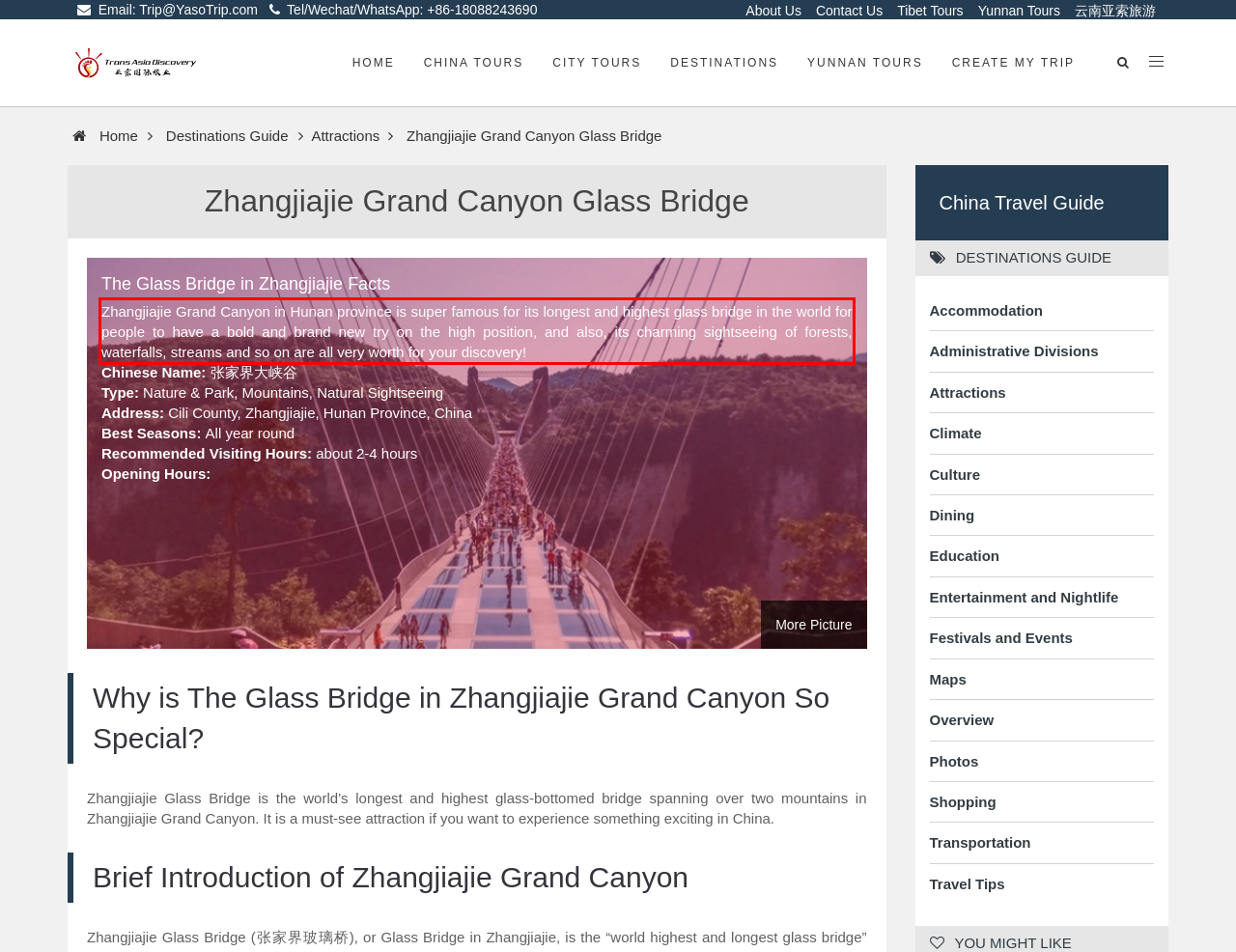Please analyze the provided webpage screenshot and perform OCR to extract the text content from the red rectangle bounding box.

Zhangjiajie Grand Canyon in Hunan province is super famous for its longest and highest glass bridge in the world for people to have a bold and brand new try on the high position, and also, its charming sightseeing of forests, waterfalls, streams and so on are all very worth for your discovery!